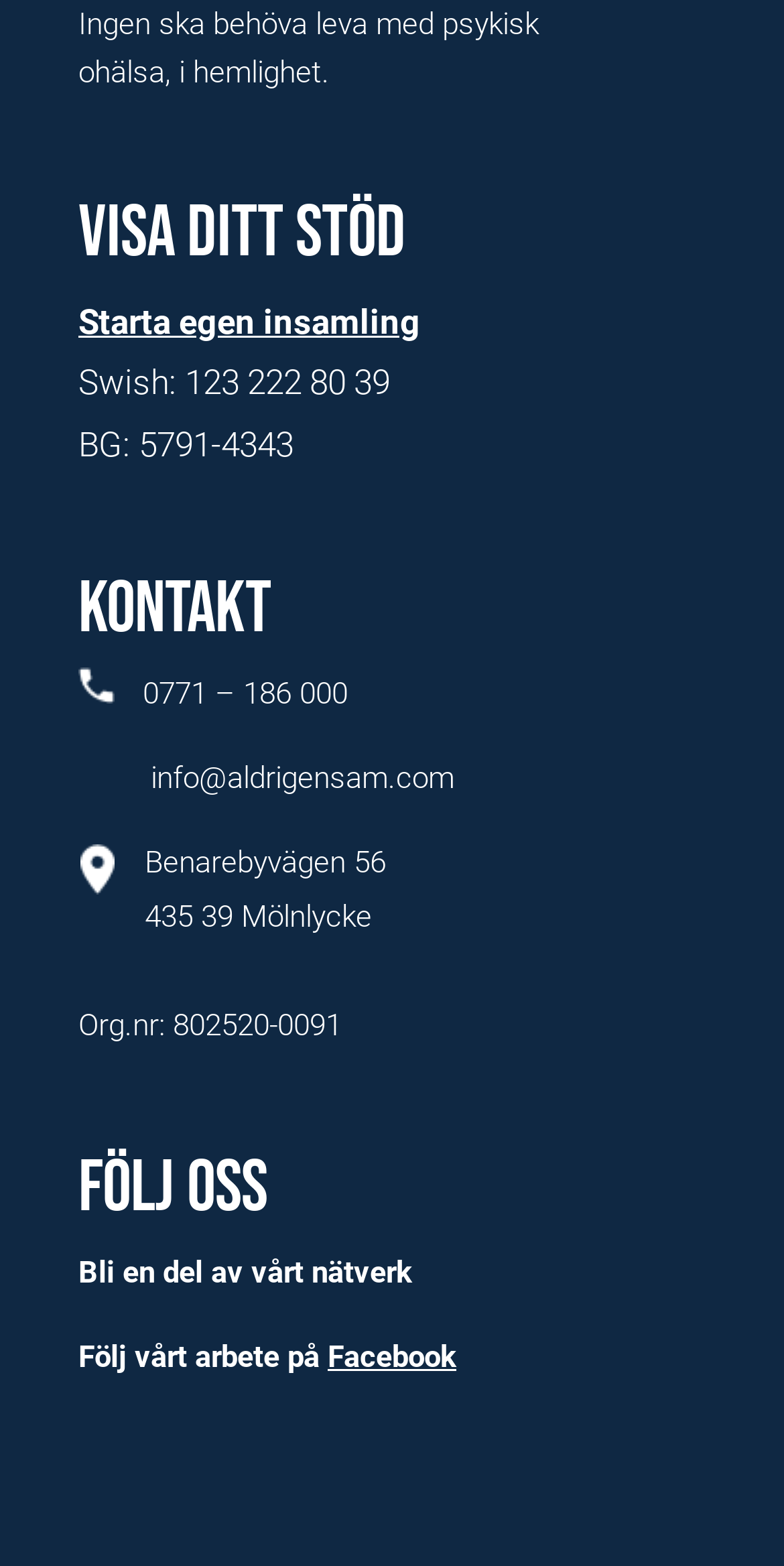Please reply to the following question using a single word or phrase: 
What is the organization's registration number?

802520-0091